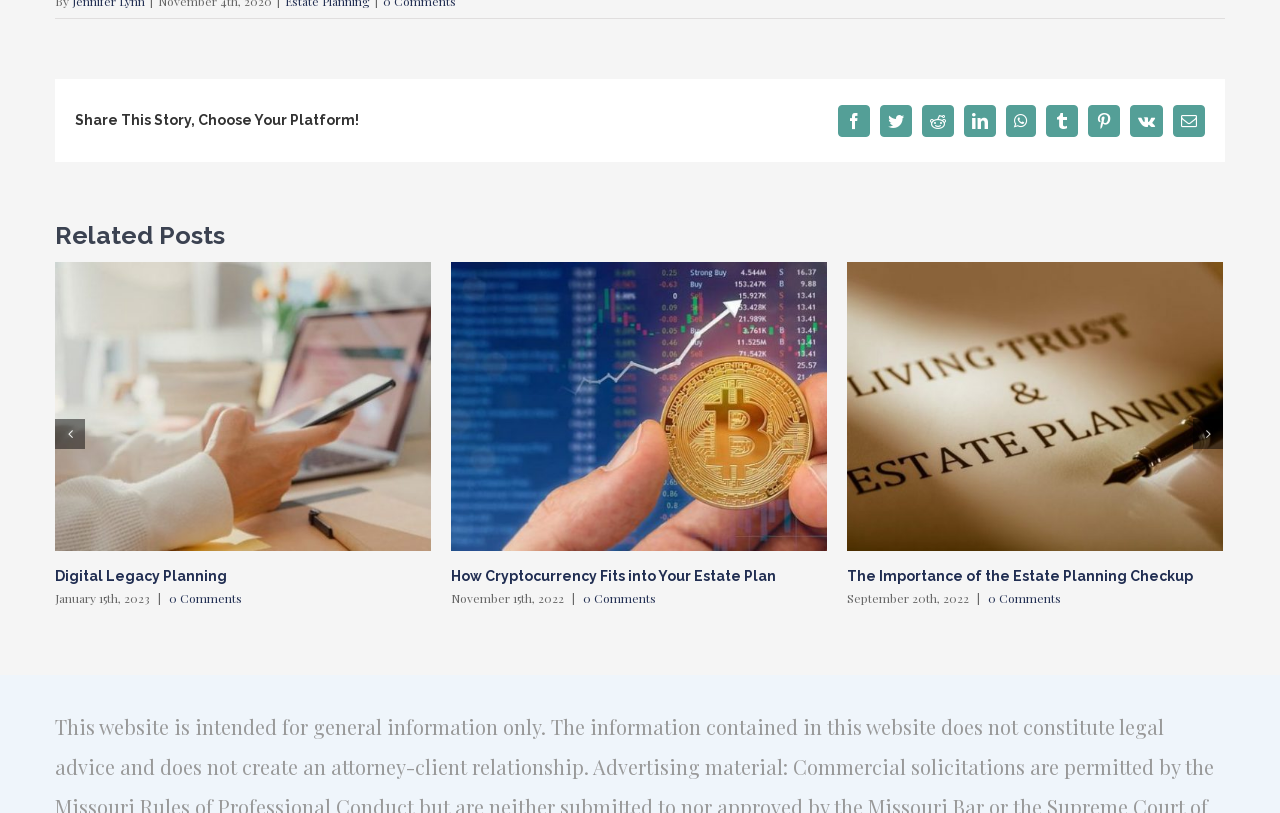What is the title of the first related post?
Refer to the image and provide a concise answer in one word or phrase.

Digital Legacy Planning